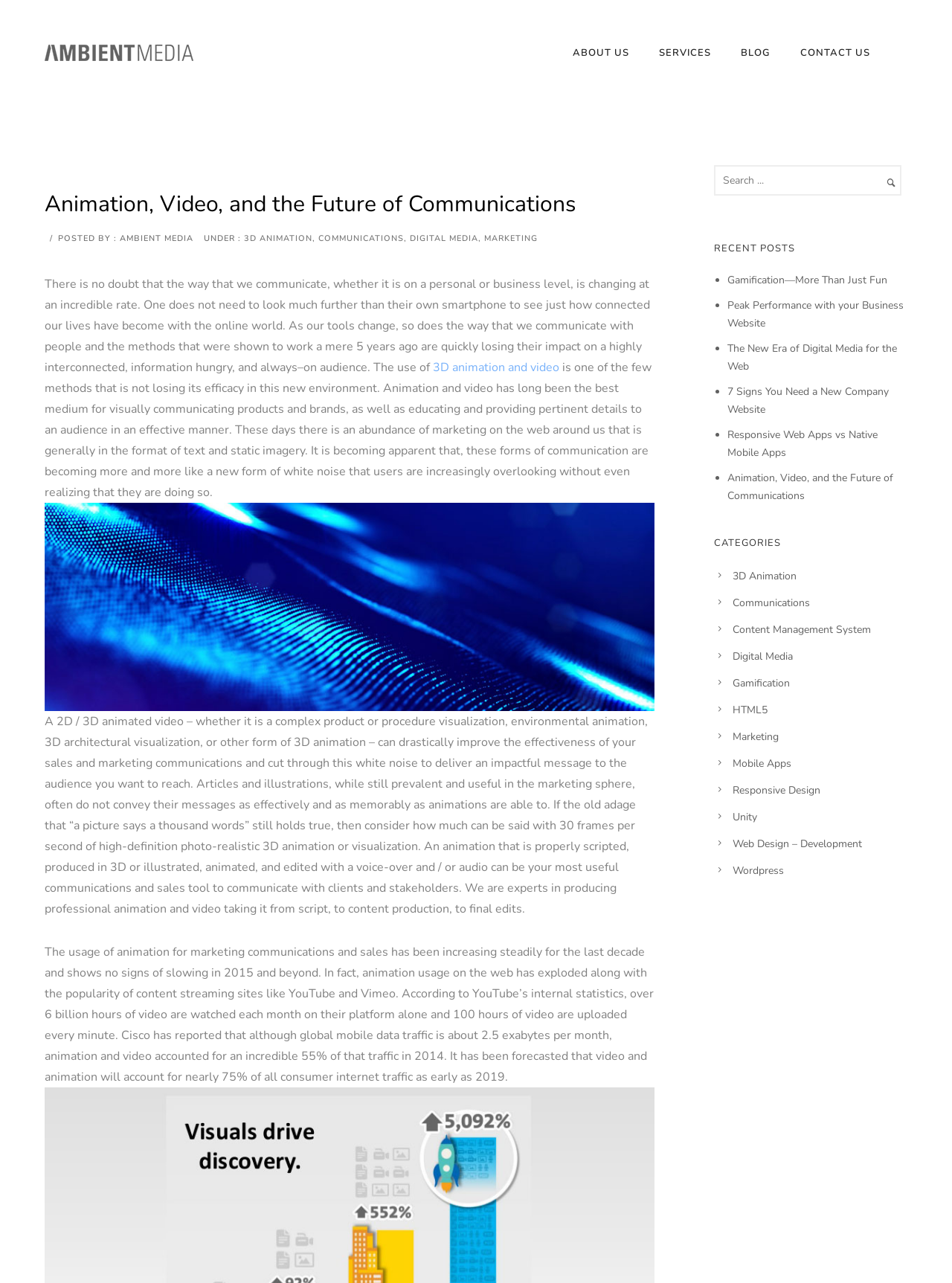Provide the bounding box coordinates of the HTML element this sentence describes: "Content Management System".

[0.77, 0.485, 0.915, 0.496]